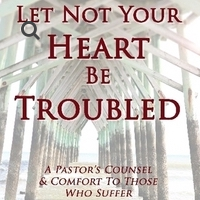Give a one-word or one-phrase response to the question: 
What is the subtitle of the book?

A Pastor's Counsel & Comfort to Those Who Suffer